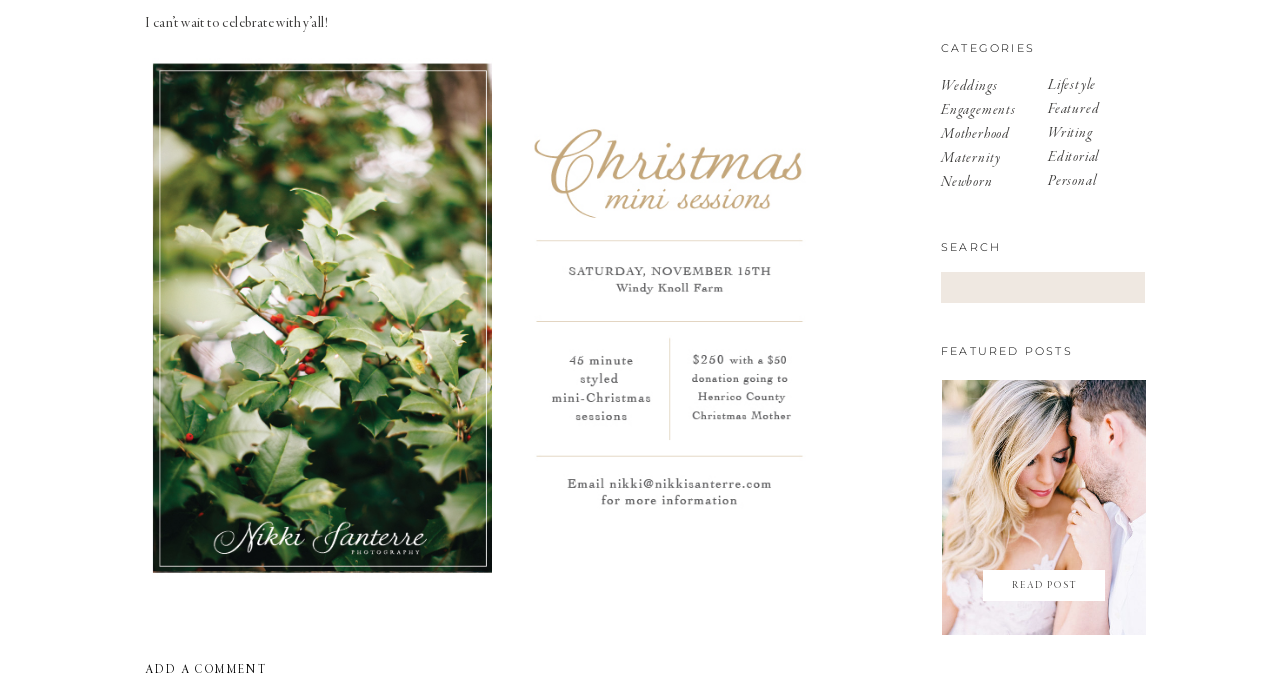Find the bounding box coordinates for the HTML element described as: "Upthentic Creative, Inc.". The coordinates should consist of four float values between 0 and 1, i.e., [left, top, right, bottom].

None